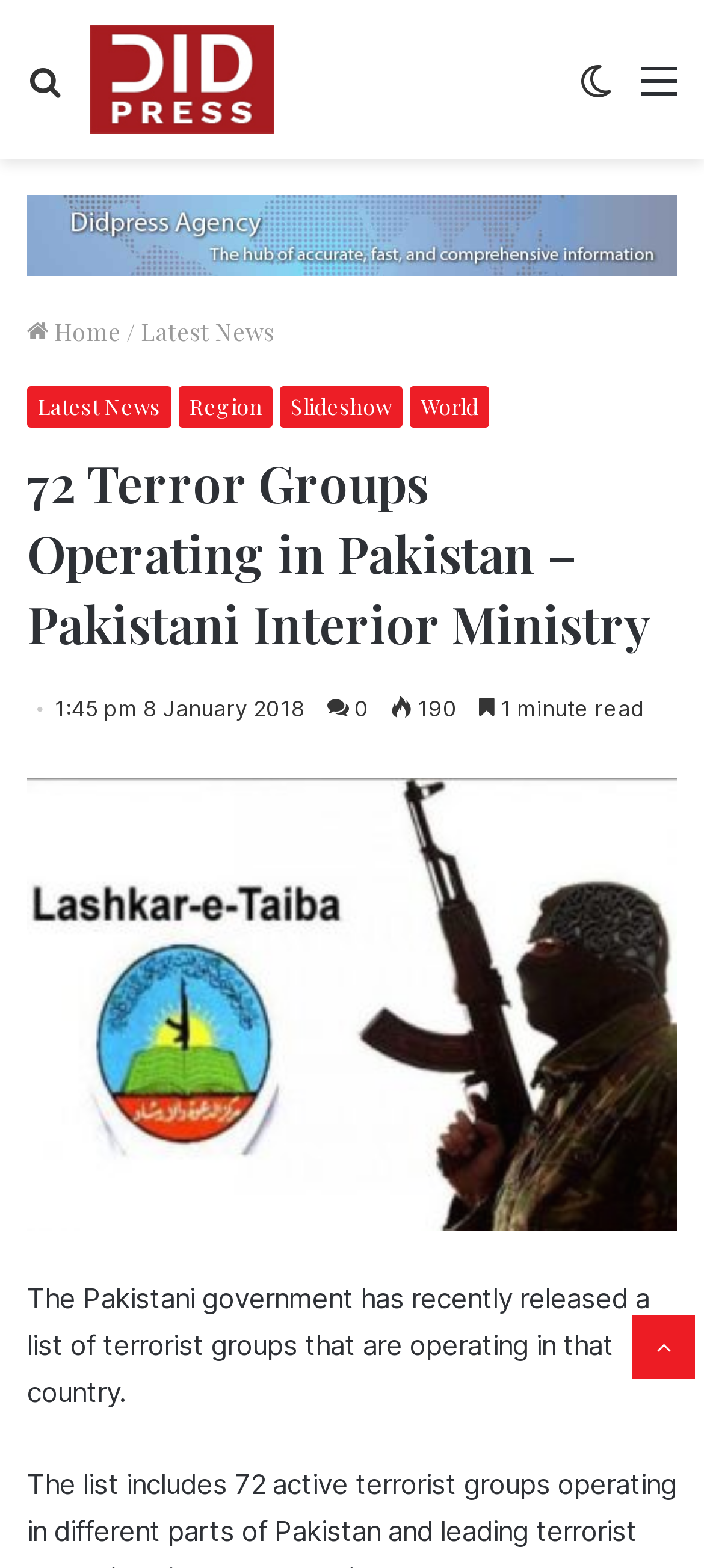Please answer the following question as detailed as possible based on the image: 
What is the function of the button at the bottom-right corner?

The answer can be found by looking at the bottom-right corner of the webpage, where an icon with the text ' Back to top button' is displayed, indicating that the button is used to scroll back to the top of the webpage.